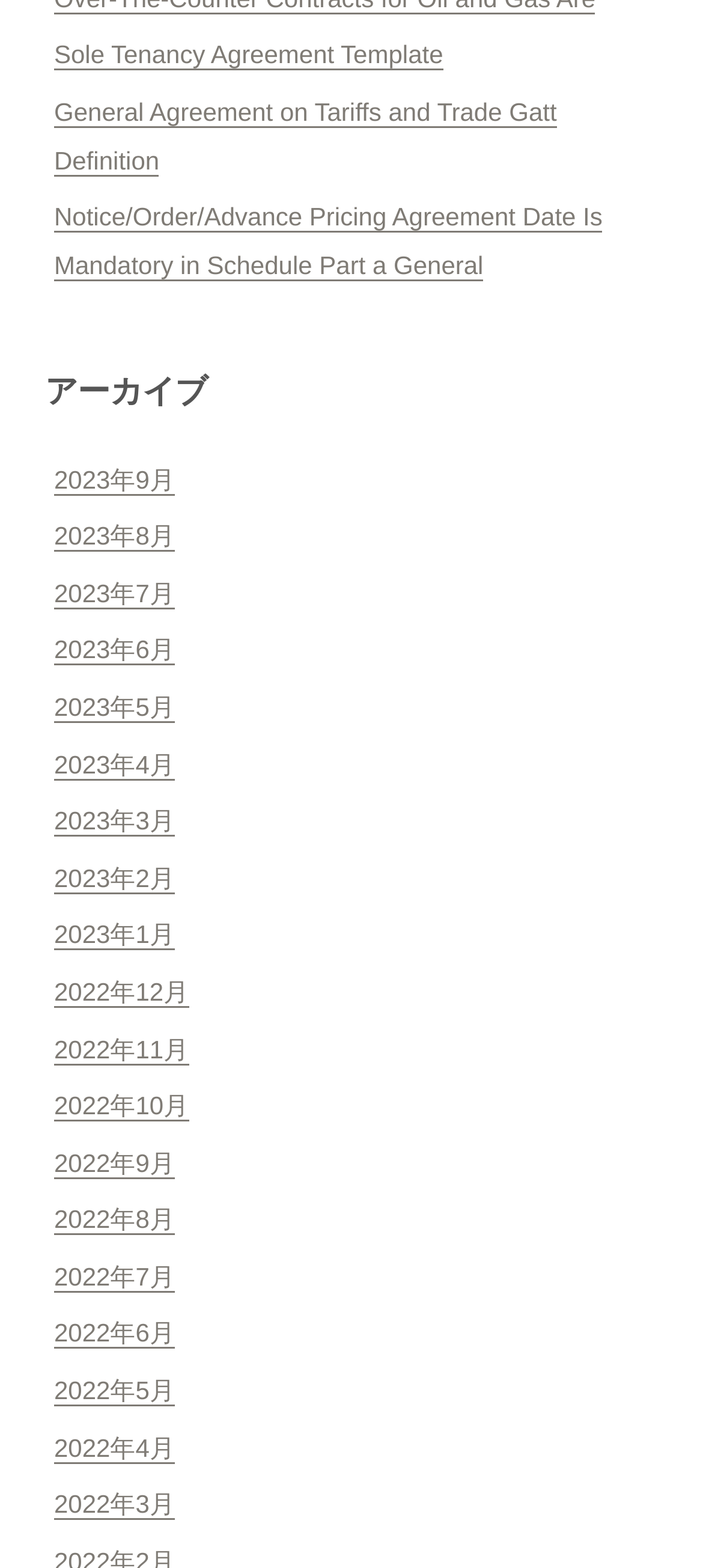Please locate the bounding box coordinates of the region I need to click to follow this instruction: "Click on Sole Tenancy Agreement Template".

[0.077, 0.026, 0.63, 0.045]